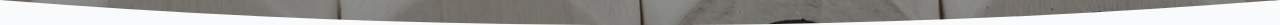What is the theme of the article associated with the image?
From the screenshot, provide a brief answer in one word or phrase.

Rejuvenating fencing practice